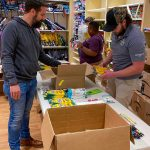Describe thoroughly the contents of the image.

In this image from the Tools for Schools event, two volunteers are seen actively organizing school supplies in a storage room. One volunteer, wearing a gray hoodie, is leaning over a table filled with various school items, while another volunteer with a purple shirt works diligently in the background. A third volunteer, clad in a baseball cap, stands across from the first volunteer, engaging in the task of sorting and packaging materials into open cardboard boxes. The atmosphere appears collaborative and supportive, reflecting the spirit of community involvement as everyone contributes to preparing supplies for students in Harrisonburg and Rockingham County ahead of the new school year.